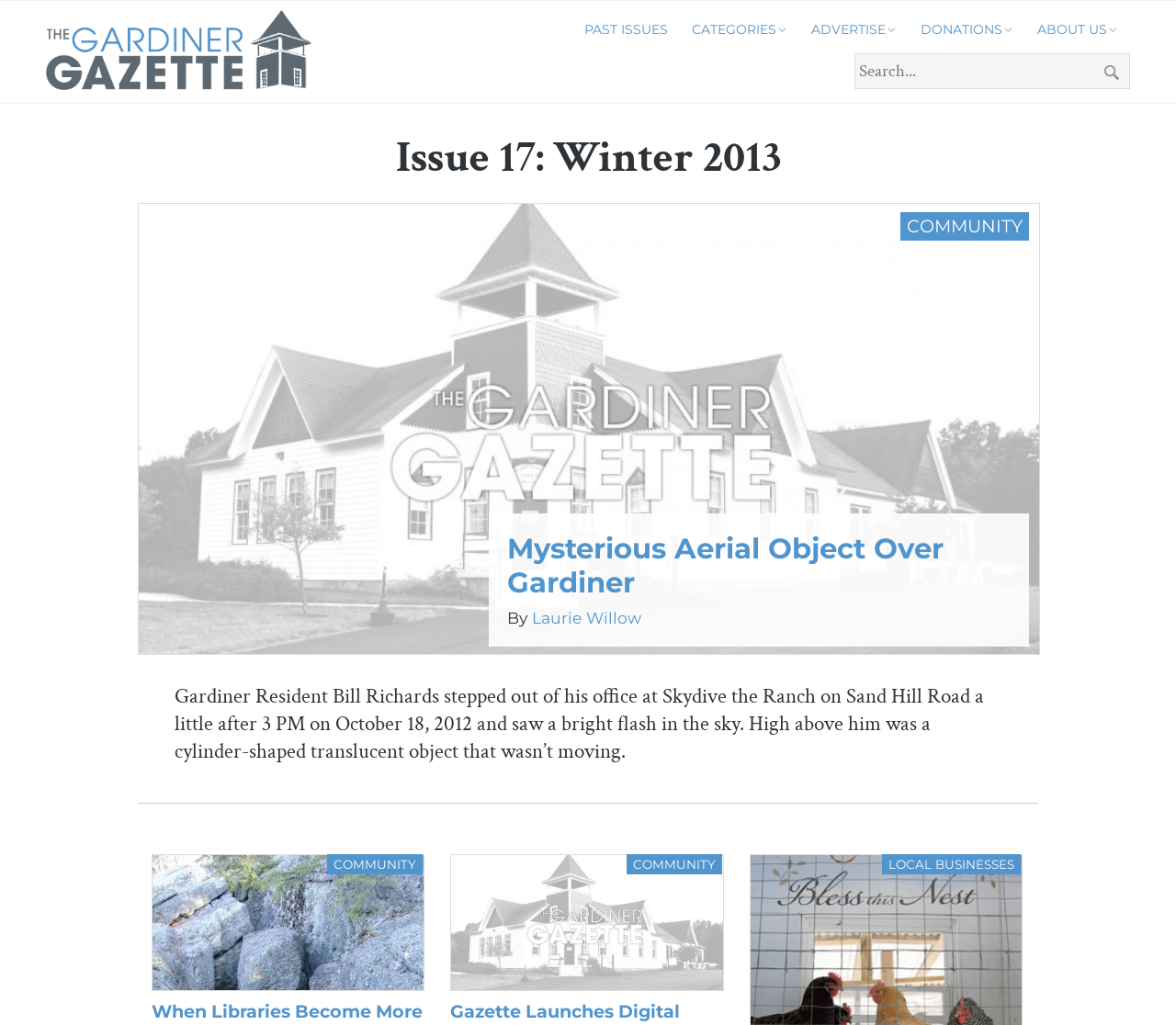Calculate the bounding box coordinates of the UI element given the description: "About Us".

[0.872, 0.014, 0.961, 0.043]